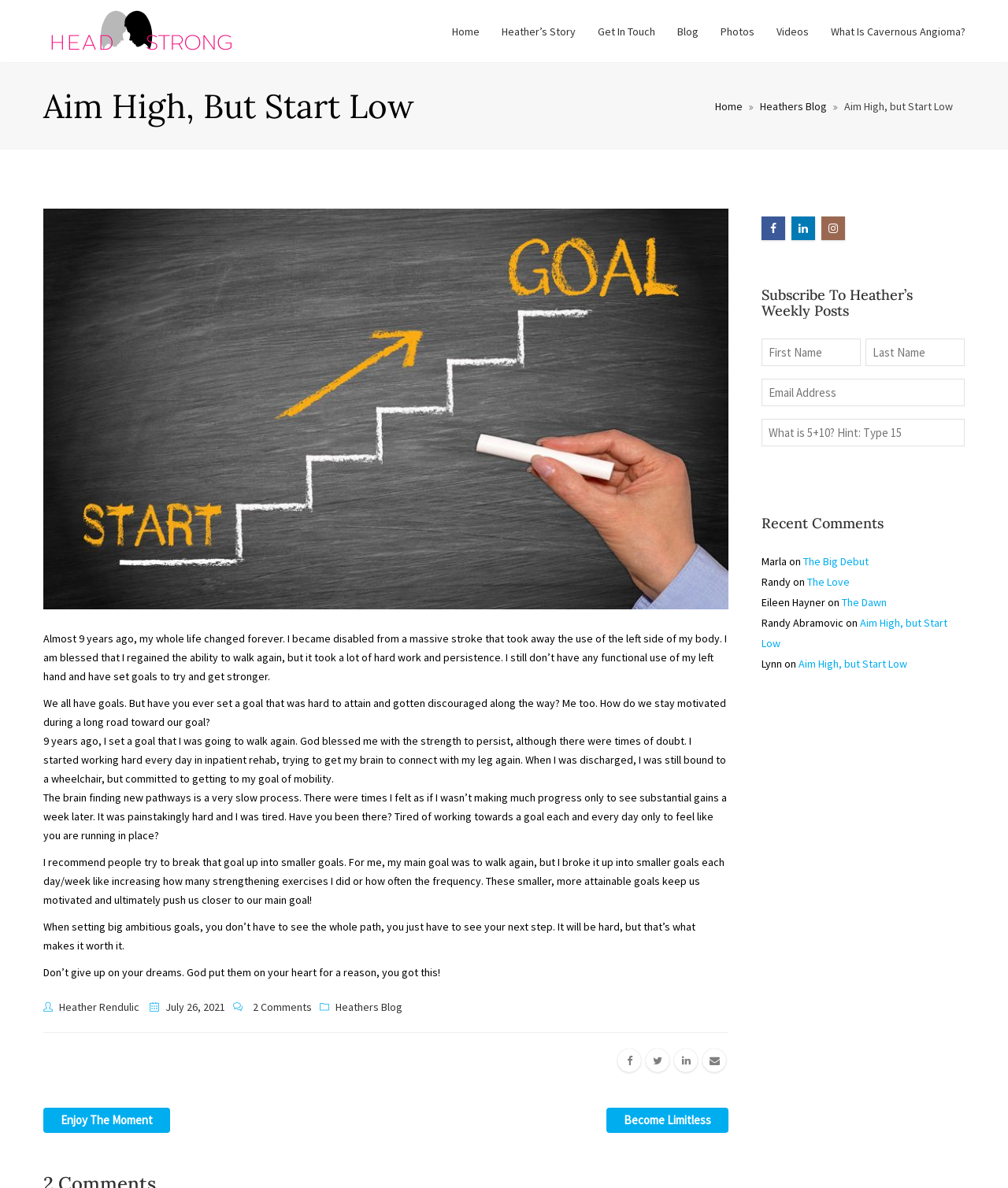Present a detailed account of what is displayed on the webpage.

The webpage is titled "Aim High, but Start Low – Heather Head Strong" and has a prominent header section at the top with a logo image and a navigation menu consisting of 9 links: "Home", "Heather's Story", "Get In Touch", "Blog", "Photos", "Videos", and "What Is Cavernous Angioma?". 

Below the header section, there is a layout table with a heading "Aim High, But Start Low" and two links, "Home" and "Heather's Blog". 

The main content of the webpage is an article with a personal story about overcoming a massive stroke and regaining the ability to walk. The article is divided into several paragraphs, each describing the author's journey, struggles, and goals. The text is accompanied by a few links, including the author's name, "Heather Rendulic", and a date, "July 26, 2021". 

At the bottom of the article, there are several links to social media platforms and a section for comments, including a link to "2 Comments". 

On the right side of the webpage, there is a section titled "Subscribe To Heather's Weekly Posts" with a form to input name and email address. Below this section, there is a list of recent comments from users, including their names and the titles of the posts they commented on.